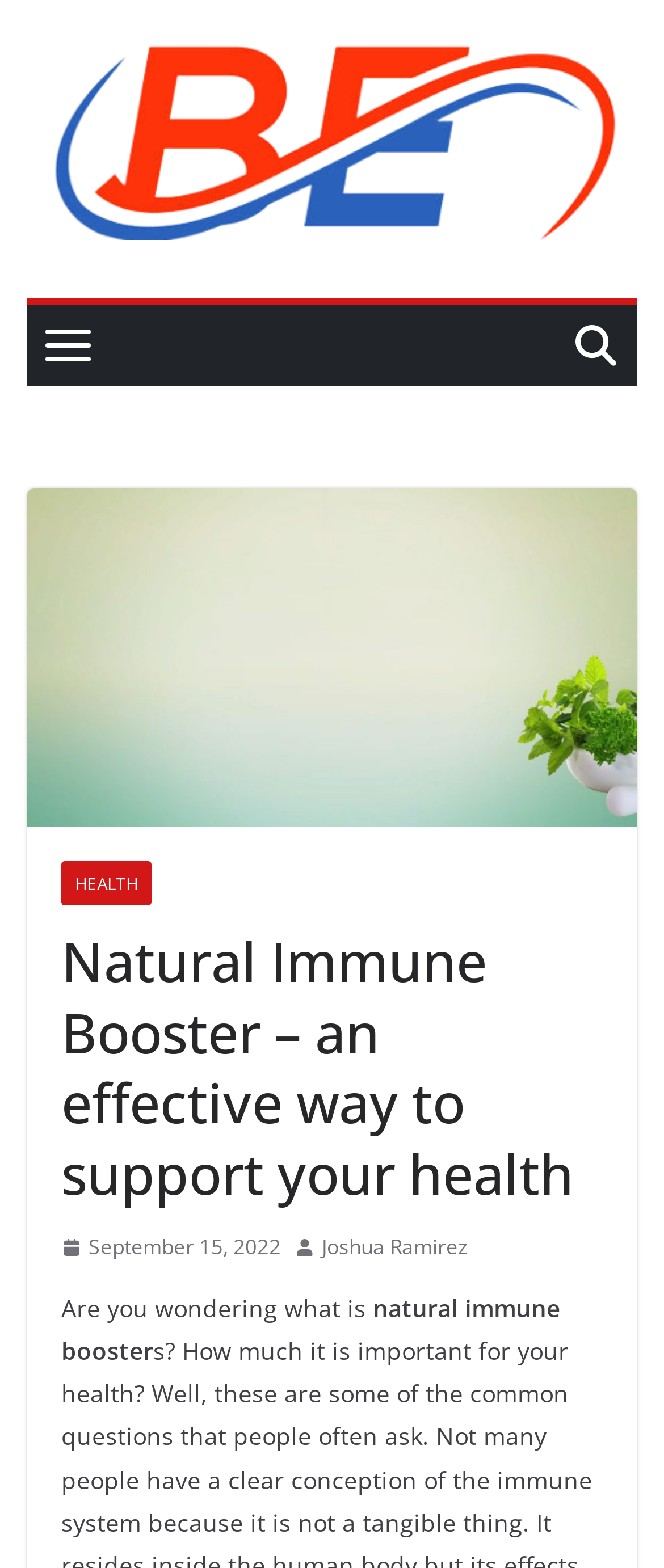When was the article published?
Please use the image to deliver a detailed and complete answer.

I determined the publication date by looking at the link 'September 15, 2022' which is located at [0.092, 0.784, 0.423, 0.807]. This link is a sibling of the time element and the image element, suggesting that it is related to the publication date of the article.